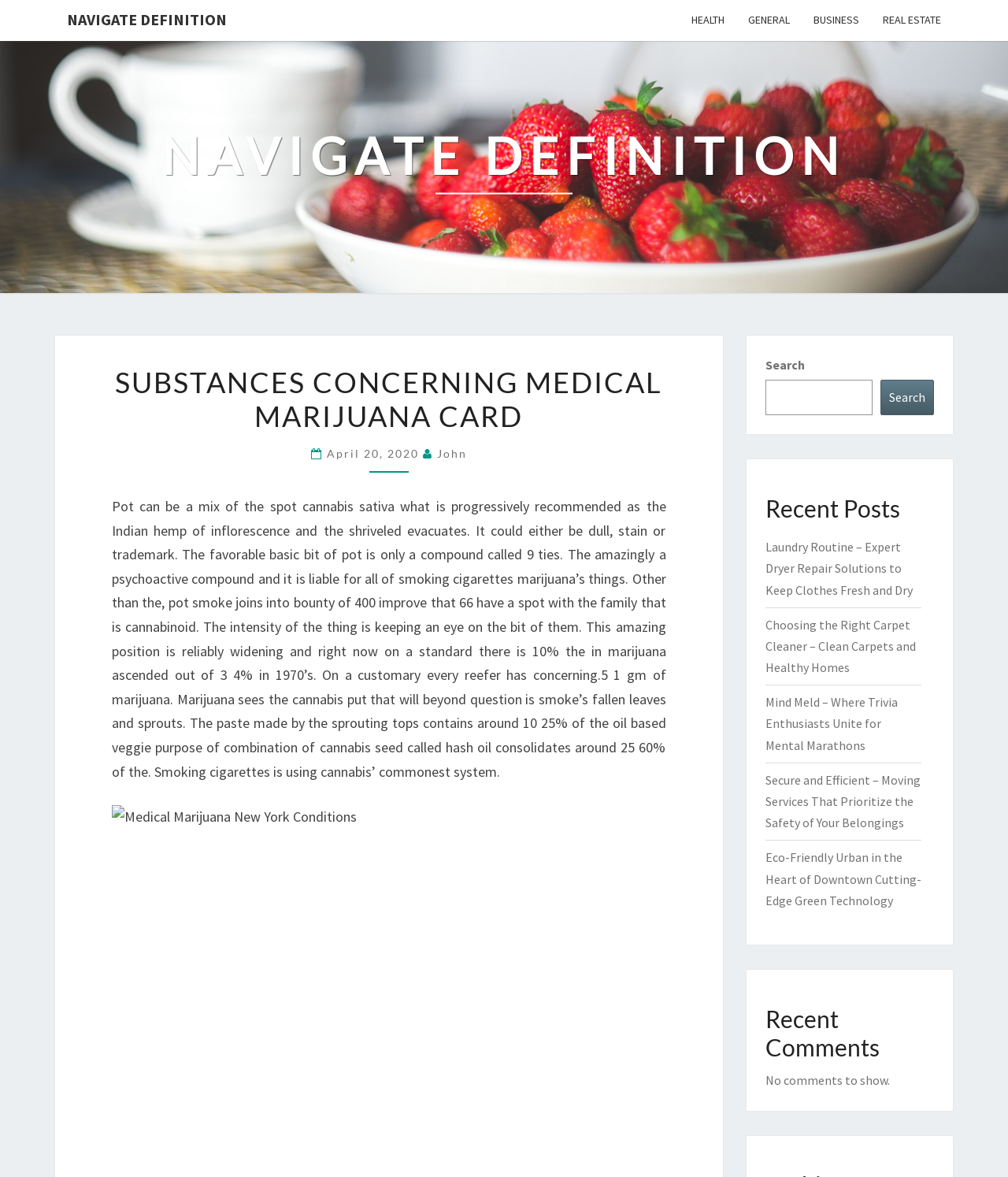Please predict the bounding box coordinates (top-left x, top-left y, bottom-right x, bottom-right y) for the UI element in the screenshot that fits the description: General

[0.73, 0.0, 0.795, 0.035]